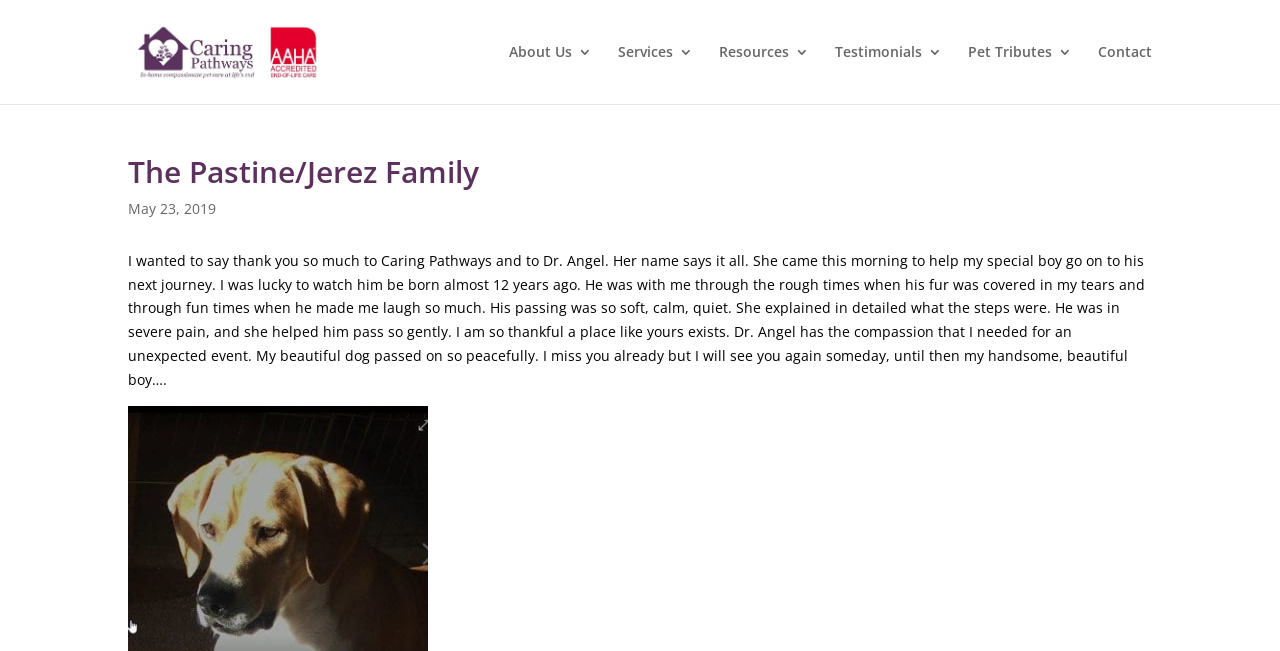Provide the bounding box coordinates, formatted as (top-left x, top-left y, bottom-right x, bottom-right y), with all values being floating point numbers between 0 and 1. Identify the bounding box of the UI element that matches the description: alt="Caring Pathways"

[0.103, 0.063, 0.347, 0.092]